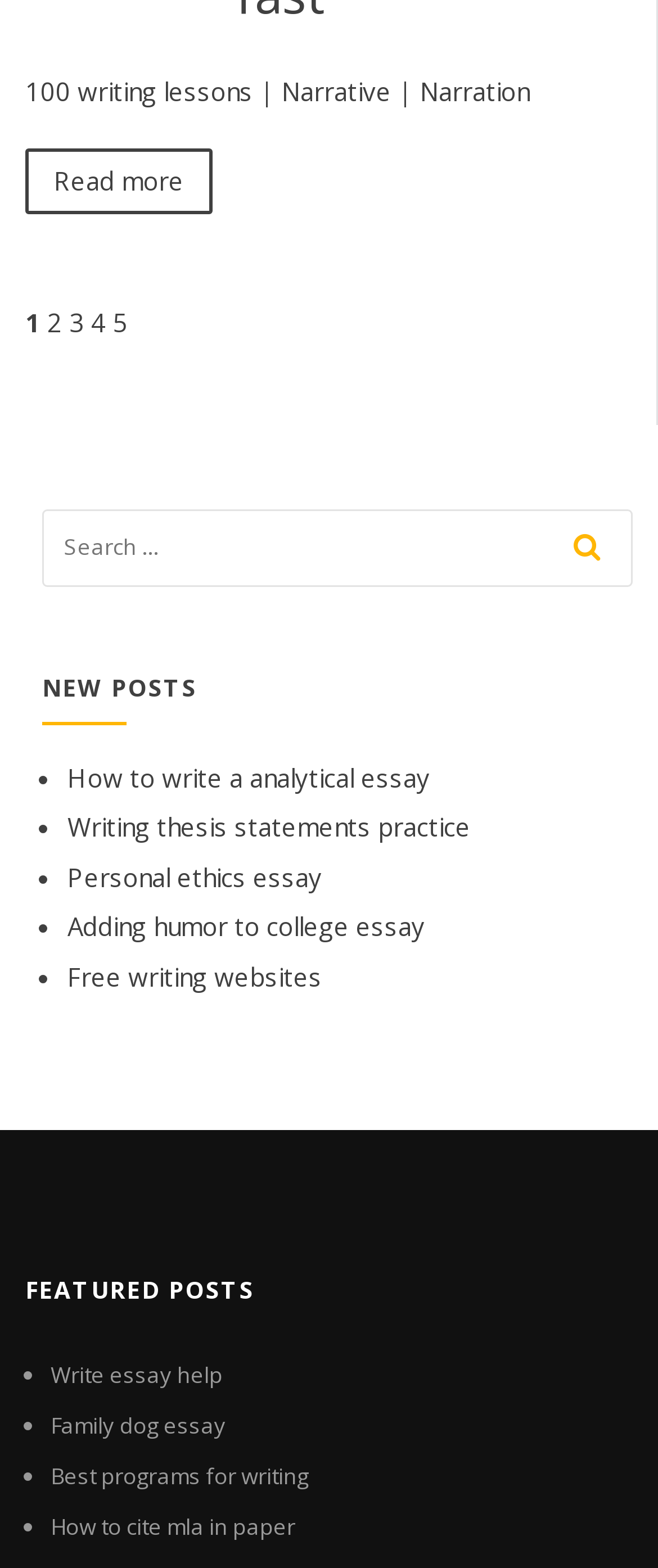Please indicate the bounding box coordinates for the clickable area to complete the following task: "Go to page 2". The coordinates should be specified as four float numbers between 0 and 1, i.e., [left, top, right, bottom].

[0.072, 0.194, 0.095, 0.216]